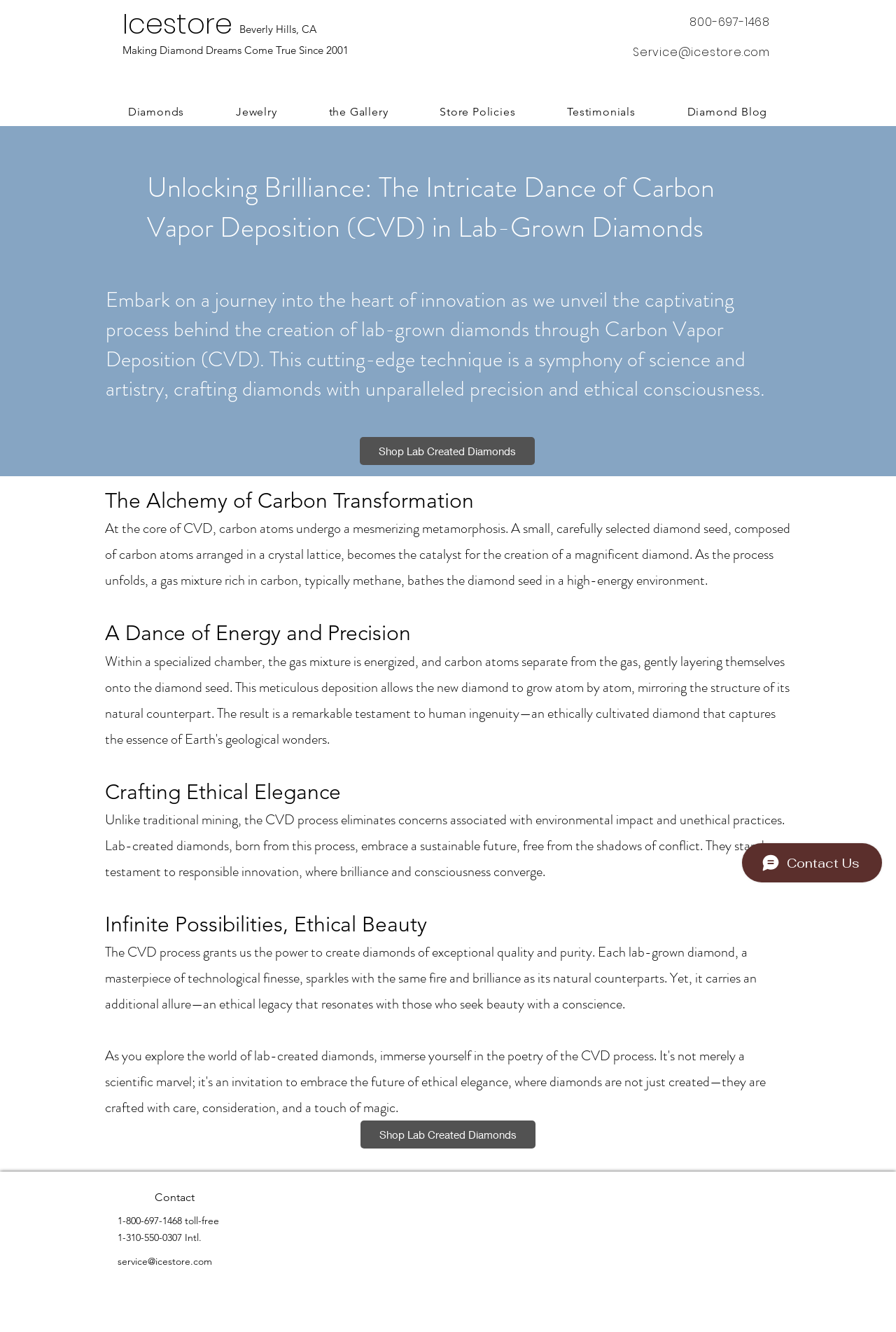Find the bounding box coordinates for the UI element that matches this description: "Store Policies".

[0.465, 0.074, 0.601, 0.094]